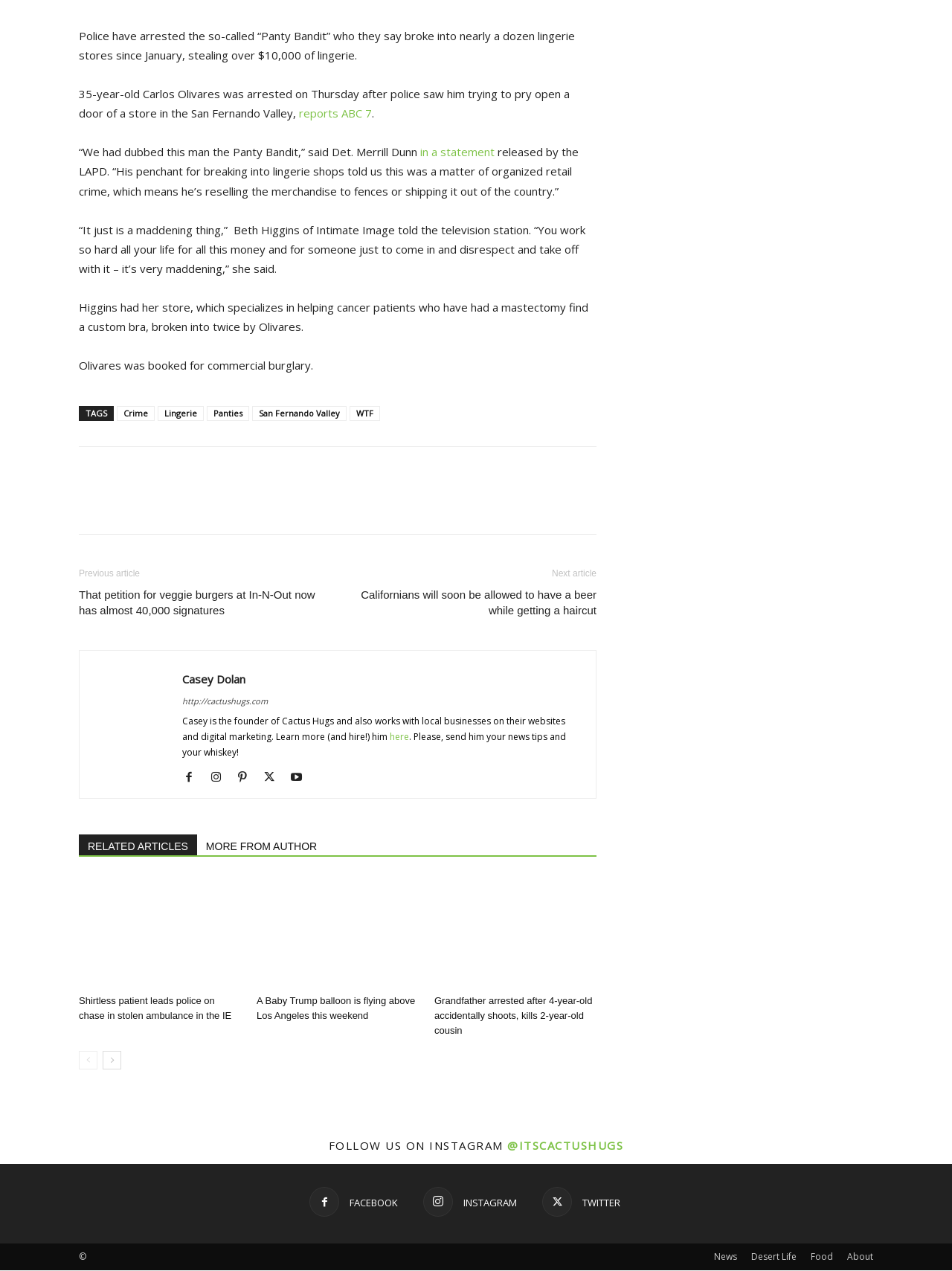Pinpoint the bounding box coordinates of the clickable element needed to complete the instruction: "Go to the next page". The coordinates should be provided as four float numbers between 0 and 1: [left, top, right, bottom].

[0.108, 0.827, 0.127, 0.842]